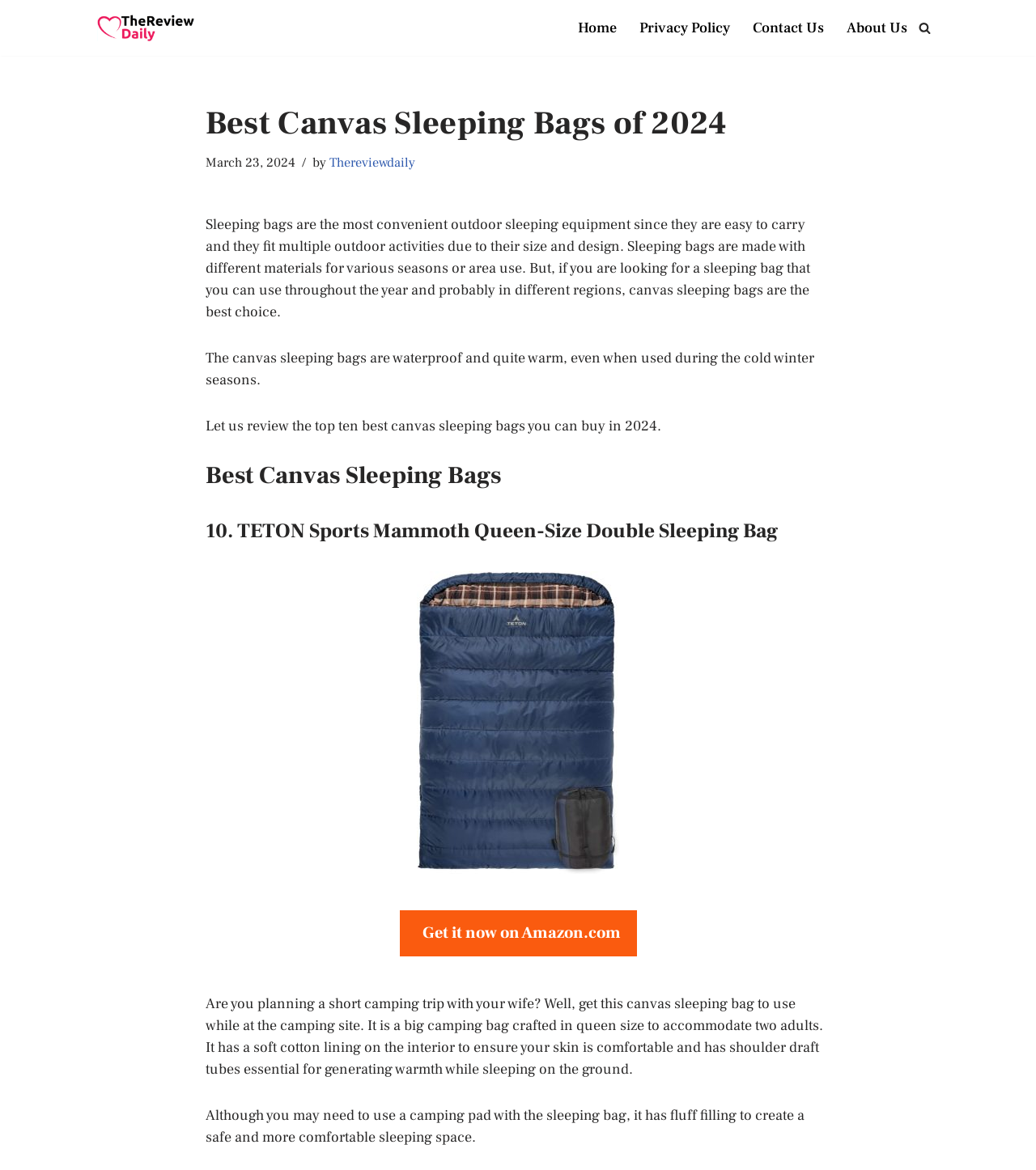What is the benefit of canvas sleeping bags?
Give a comprehensive and detailed explanation for the question.

According to the text, 'The canvas sleeping bags are waterproof and quite warm, even when used during the cold winter seasons.' This suggests that one of the benefits of canvas sleeping bags is that they are waterproof and warm, making them suitable for use in cold weather conditions.